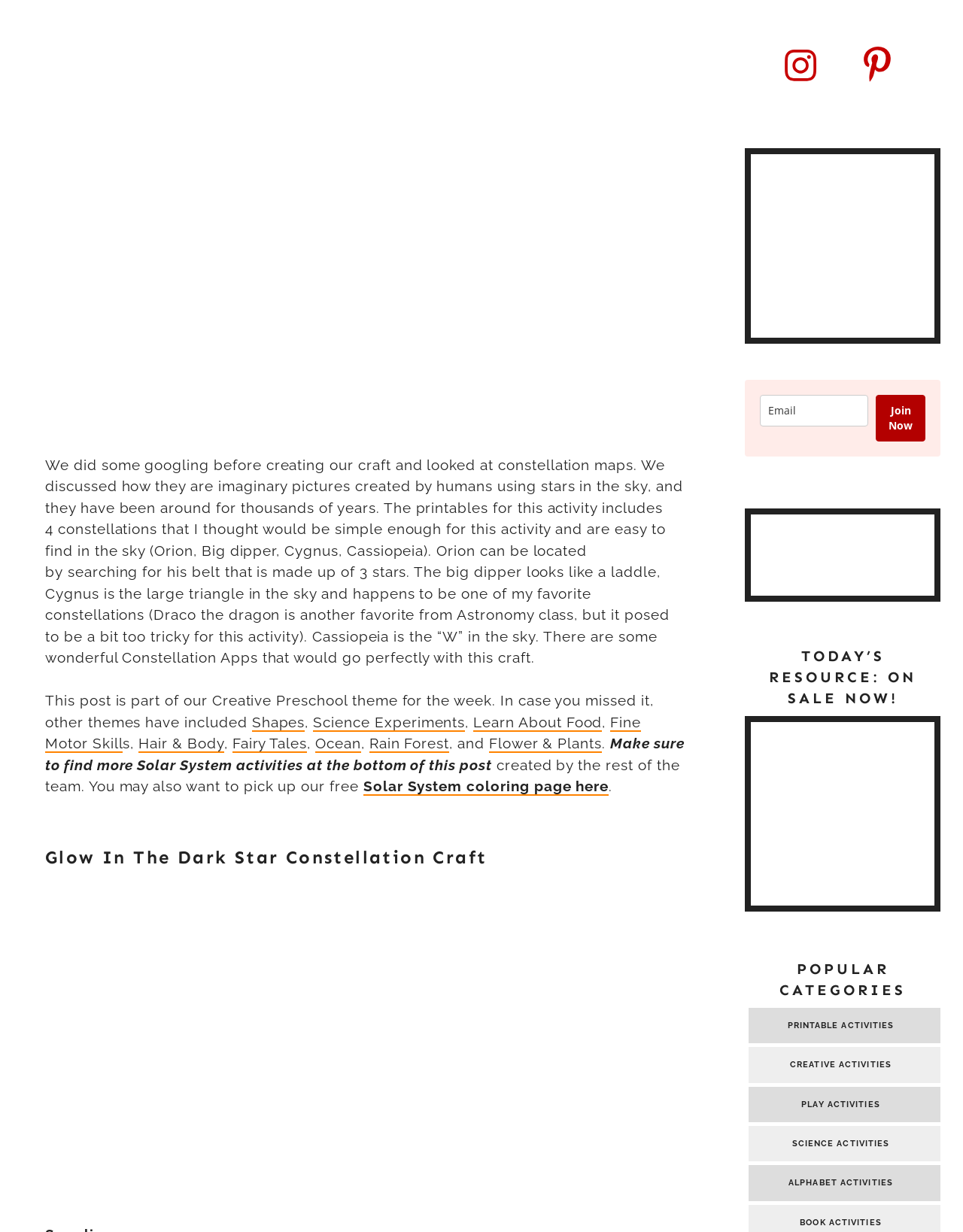What is the topic of the creative preschool activity?
Please use the image to provide a one-word or short phrase answer.

Constellation craft